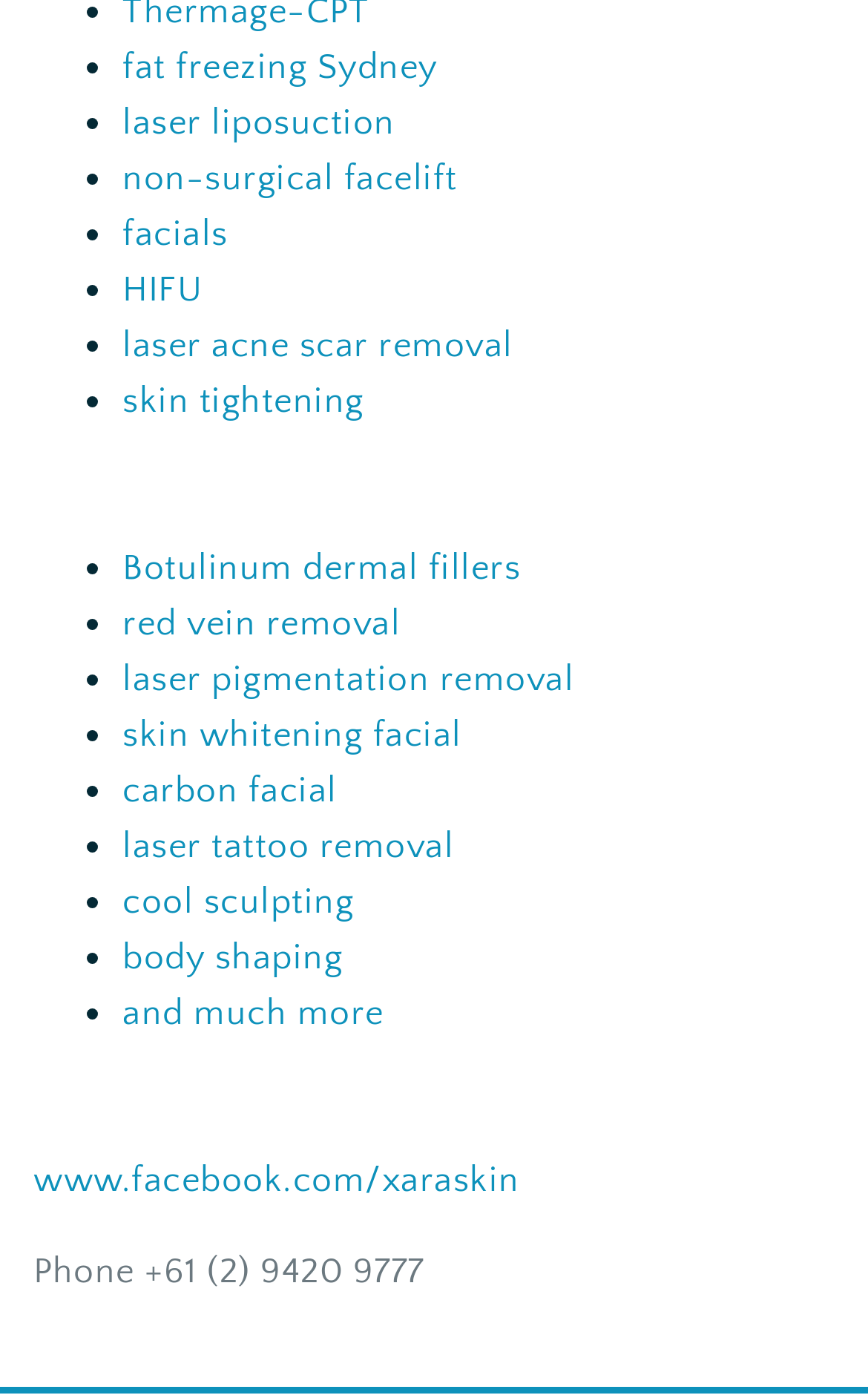Based on the image, please respond to the question with as much detail as possible:
How can I contact this clinic?

The phone number of the clinic is displayed at the bottom of the webpage, which is +61 (2) 9420 9777. This suggests that I can contact the clinic by calling this number.